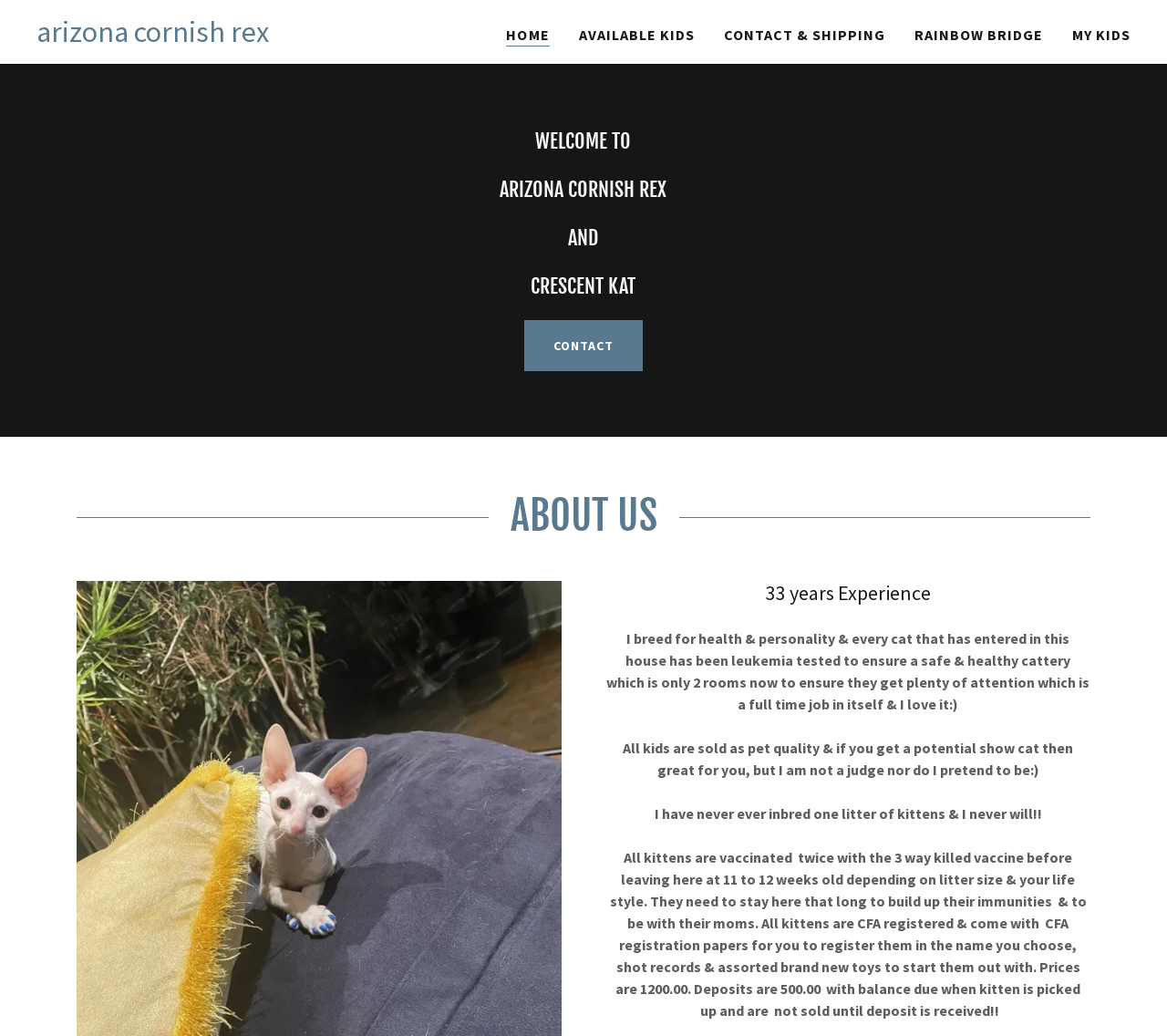Using the webpage screenshot, locate the HTML element that fits the following description and provide its bounding box: "My kids".

[0.914, 0.017, 0.973, 0.049]